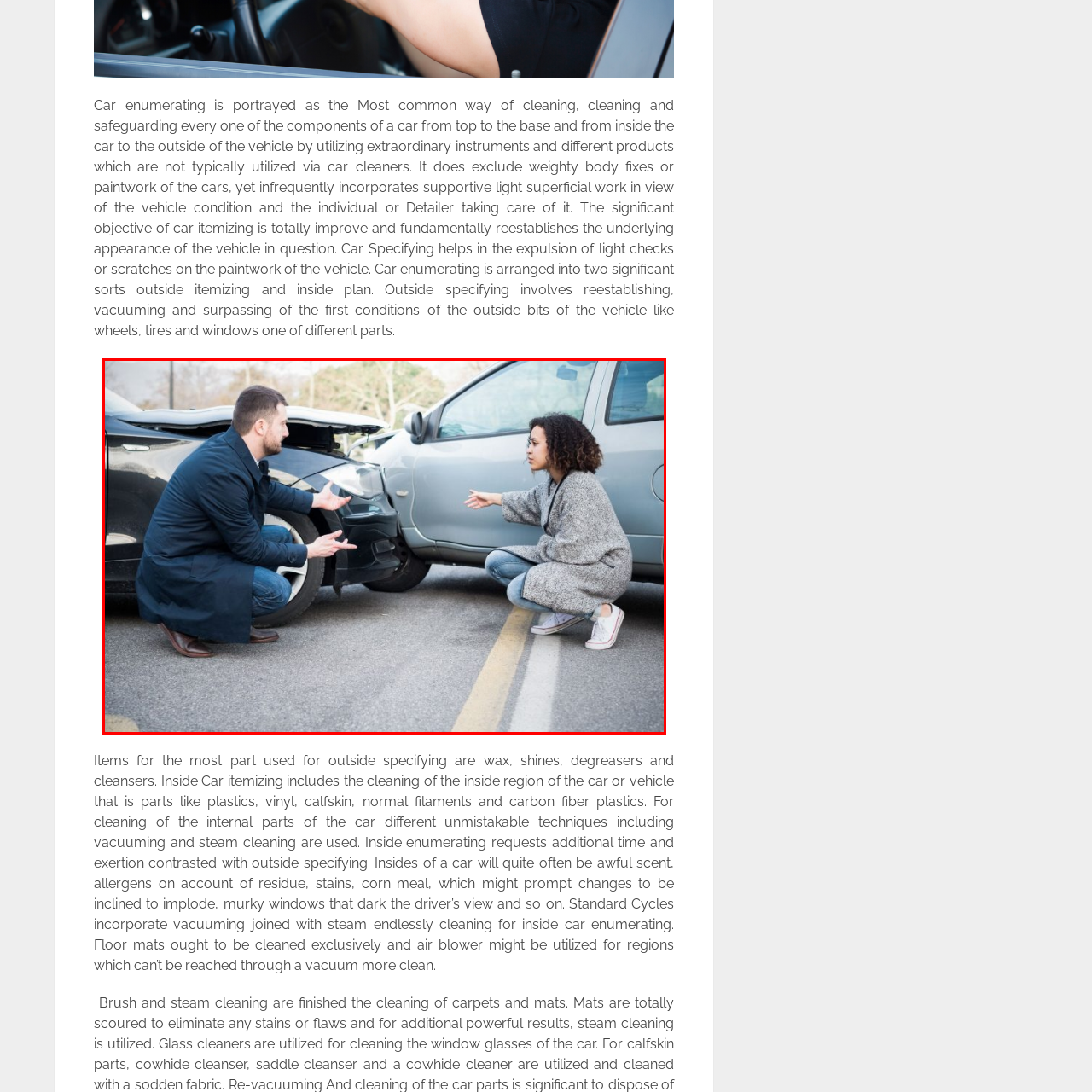What is the setting of the scene?
Look at the area highlighted by the red bounding box and answer the question in detail, drawing from the specifics shown in the image.

The caption describes the background of the scene as a 'quiet parking lot with trees in the distance', indicating a peaceful and serene environment, which contrasts with the tense moment between the man and the woman following the car accident.